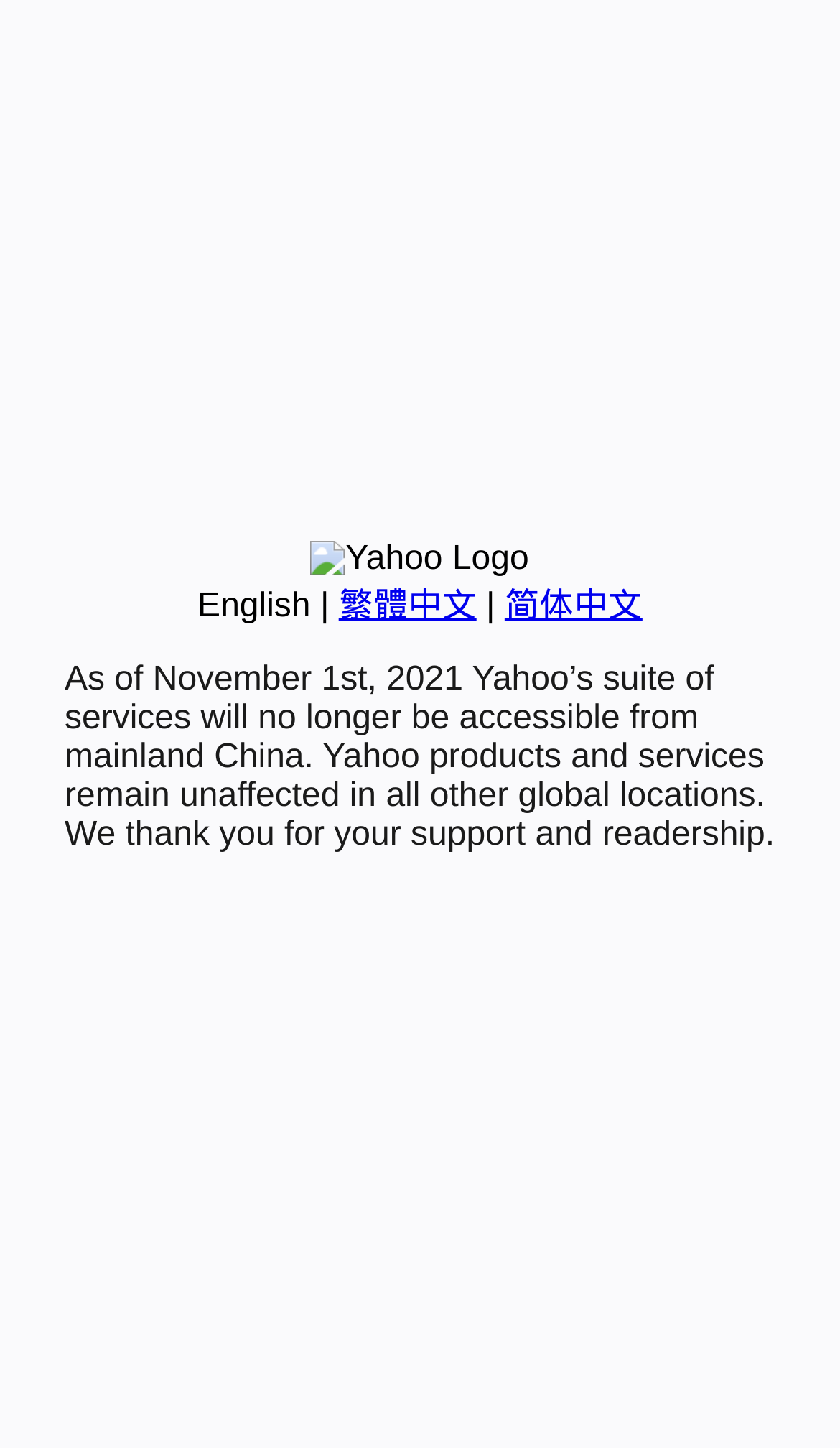Locate the bounding box of the UI element described in the following text: "简体中文".

[0.601, 0.406, 0.765, 0.432]